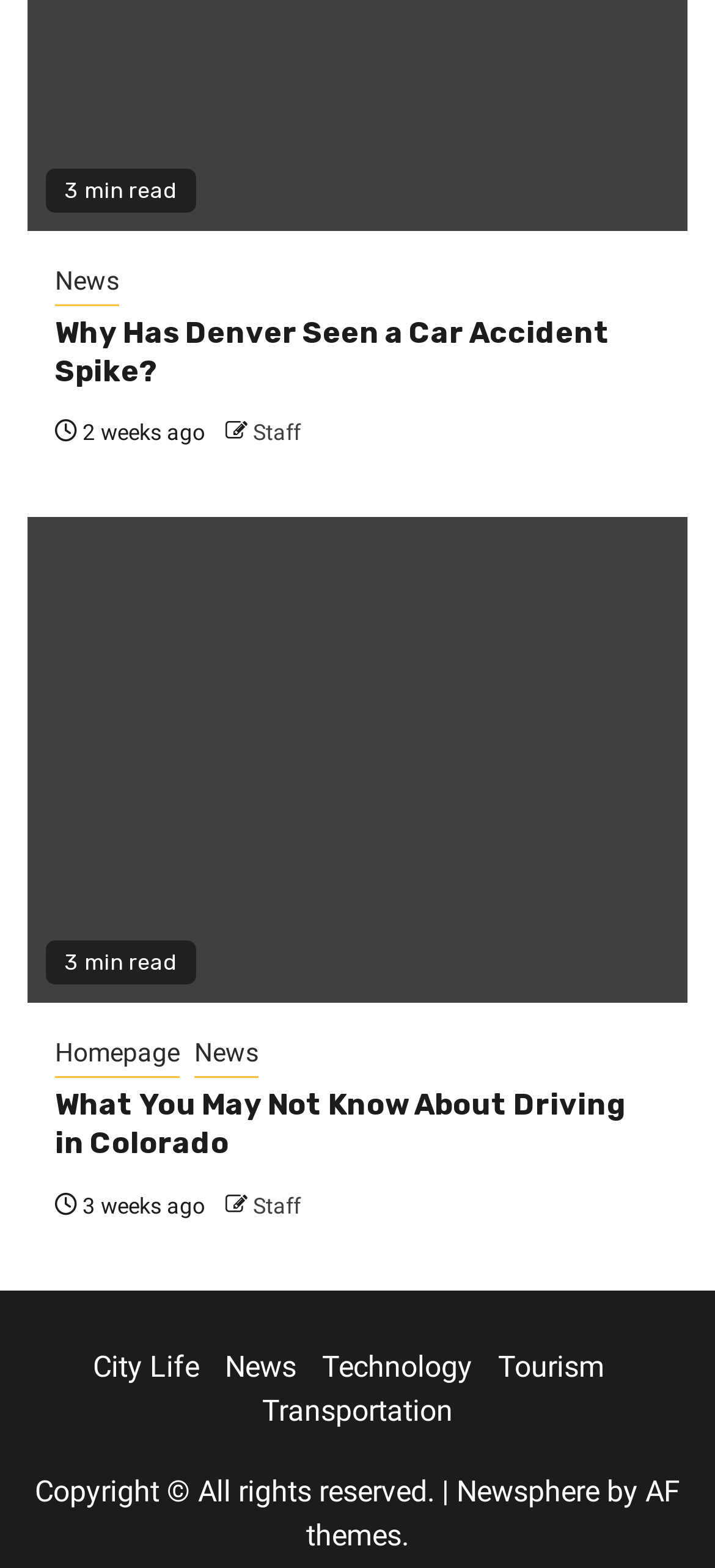Find and indicate the bounding box coordinates of the region you should select to follow the given instruction: "Go to the homepage".

[0.077, 0.66, 0.251, 0.688]